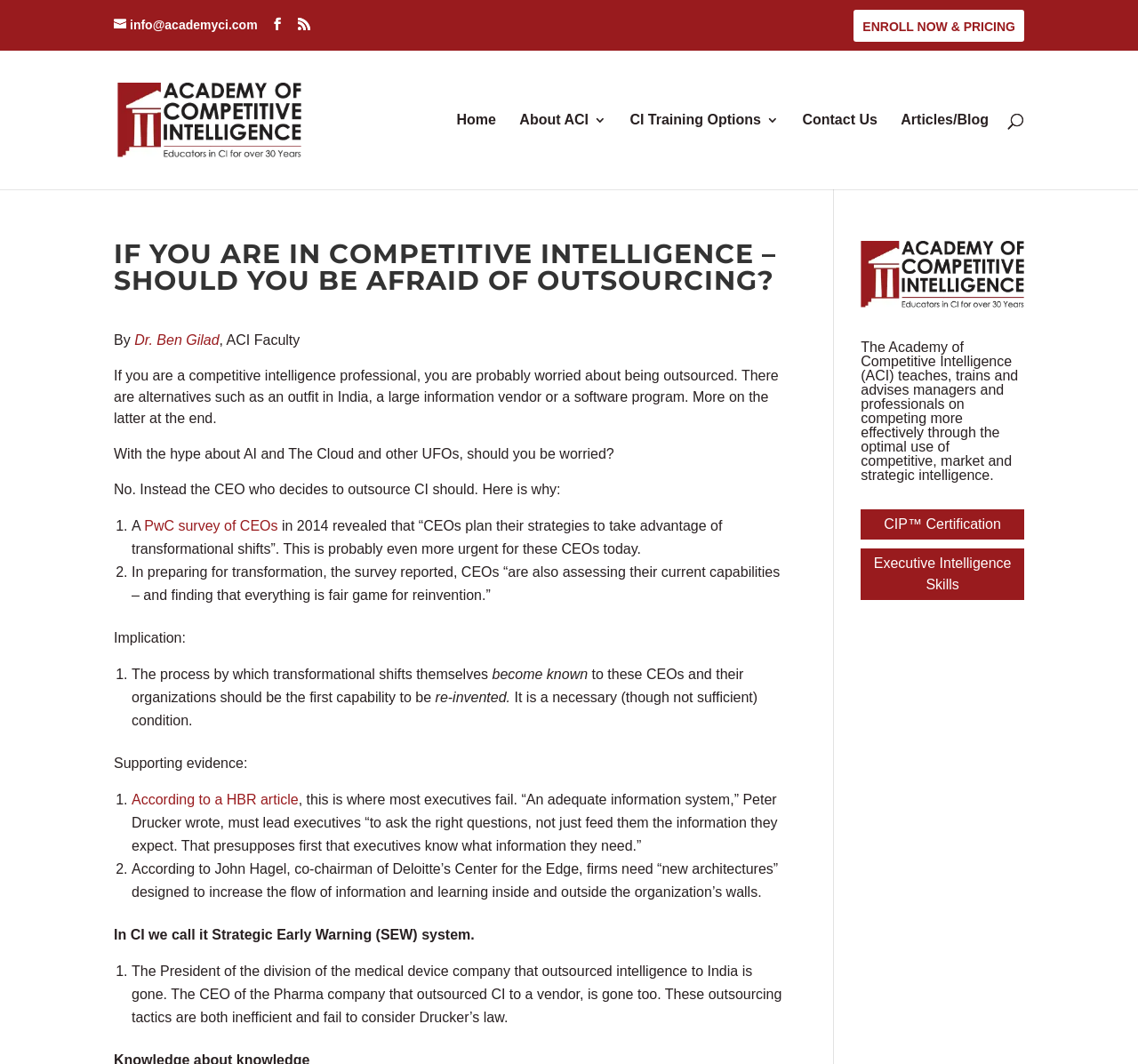What is the name of the organization mentioned in the article?
Utilize the information in the image to give a detailed answer to the question.

The organization mentioned in the article is the Academy of Competitive Intelligence (ACI), which is also the affiliation of the author Dr. Ben Gilad.